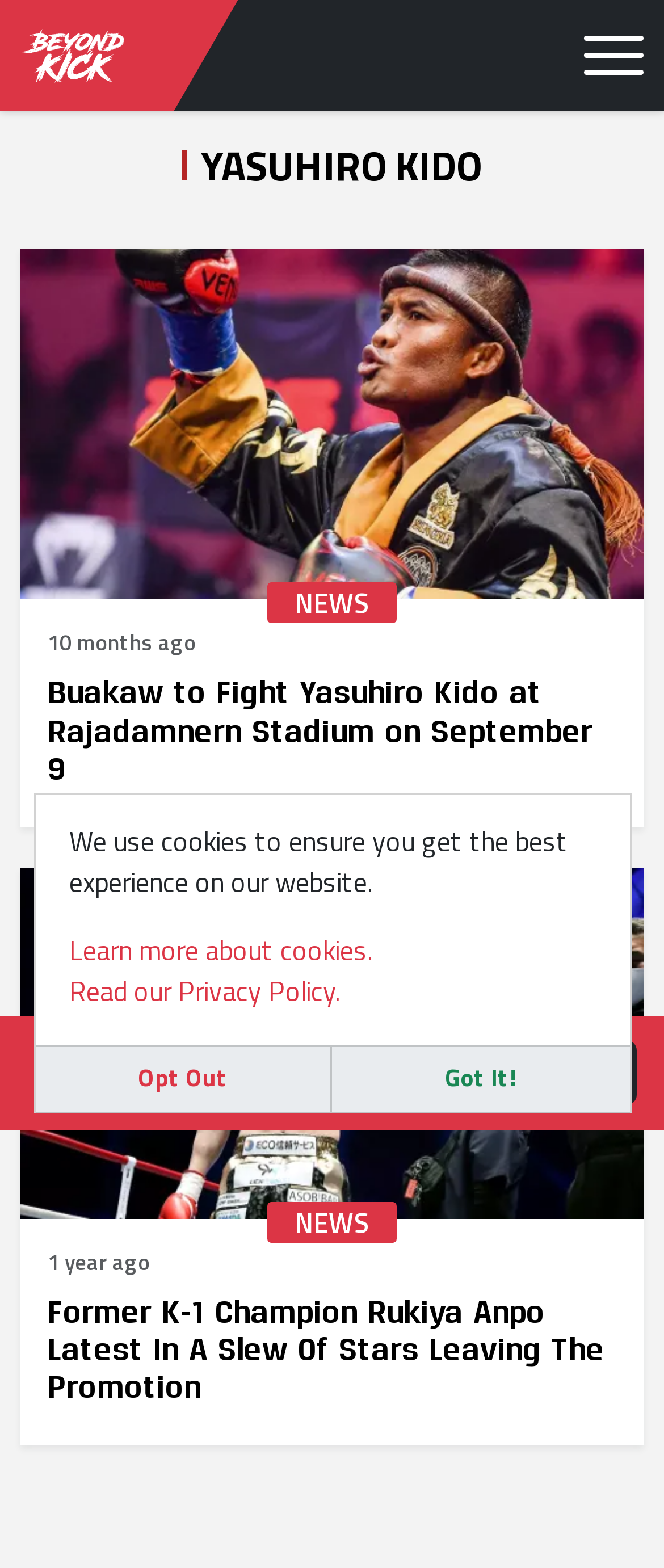Please mark the clickable region by giving the bounding box coordinates needed to complete this instruction: "Read news about Buakaw to Fight Yasuhiro Kido".

[0.031, 0.159, 0.969, 0.527]